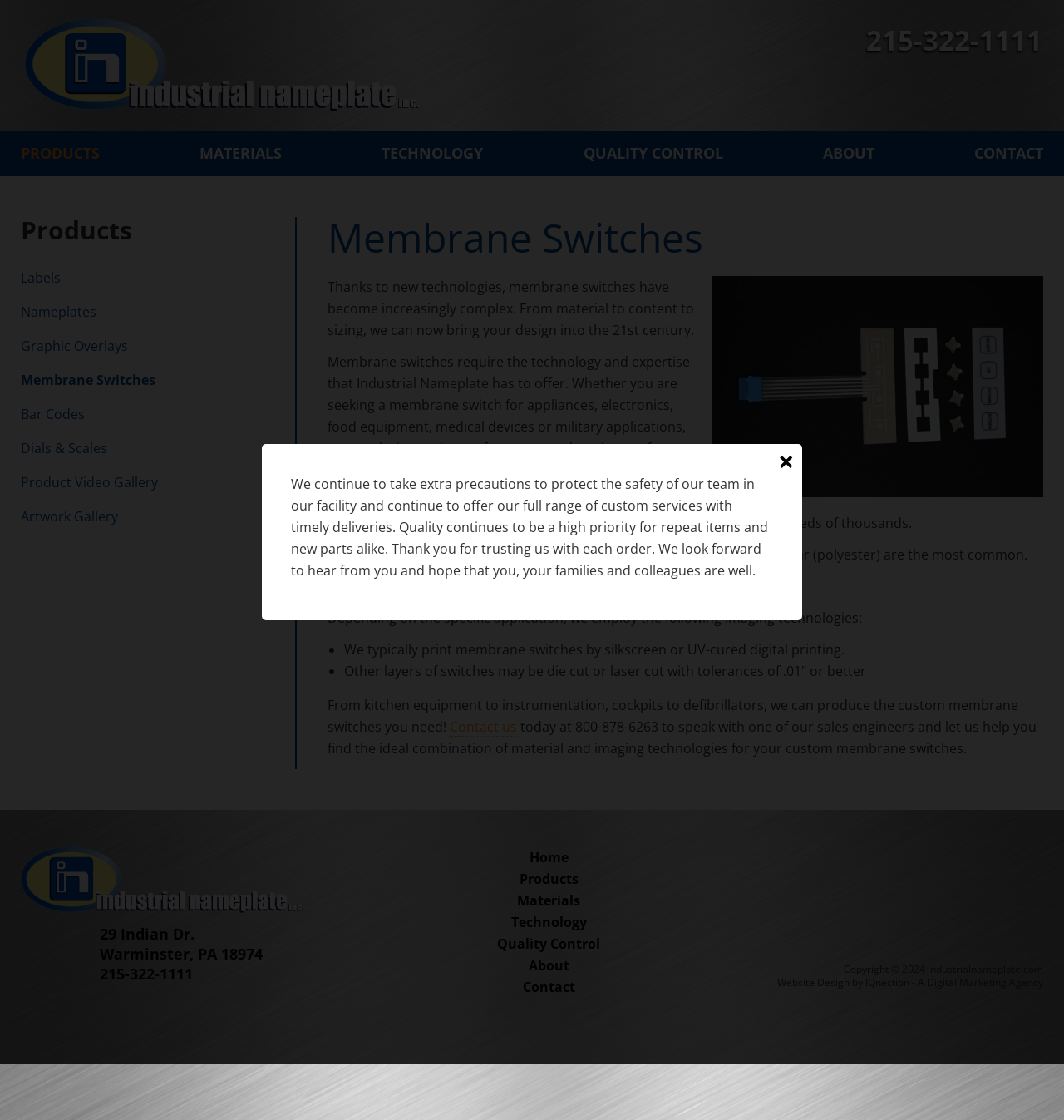What is the company's phone number? Using the information from the screenshot, answer with a single word or phrase.

215-322-1111